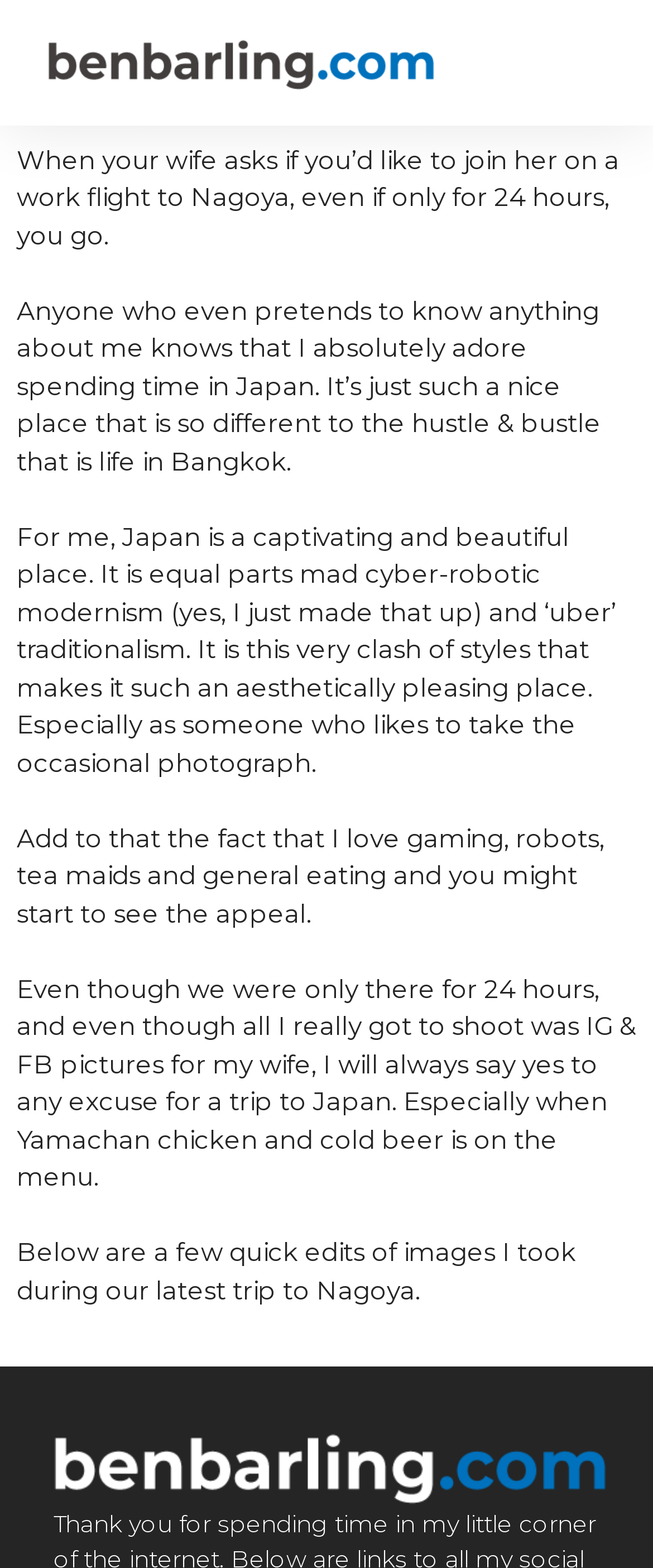Generate a thorough explanation of the webpage's elements.

The webpage appears to be a personal blog or travel journal entry about a 24-hour trip to Nagoya, Japan. At the top right corner, there is a button labeled "Menu Toggle". Below the button, there are five paragraphs of text that describe the author's enthusiasm for Japan, its unique blend of modern and traditional culture, and their personal interests such as gaming, robots, and food. The text is positioned near the left edge of the page, spanning about three-quarters of the page's width.

The first paragraph sets the context for the trip, mentioning the author's wife's work flight to Nagoya. The subsequent paragraphs elaborate on the author's love for Japan, its aesthetic appeal, and their personal interests. The final paragraph mentions that the author will share some edited images from their trip to Nagoya.

There are no images visible on the page, but the text suggests that they will be presented below the paragraphs. Overall, the webpage has a simple layout with a focus on the author's written content.